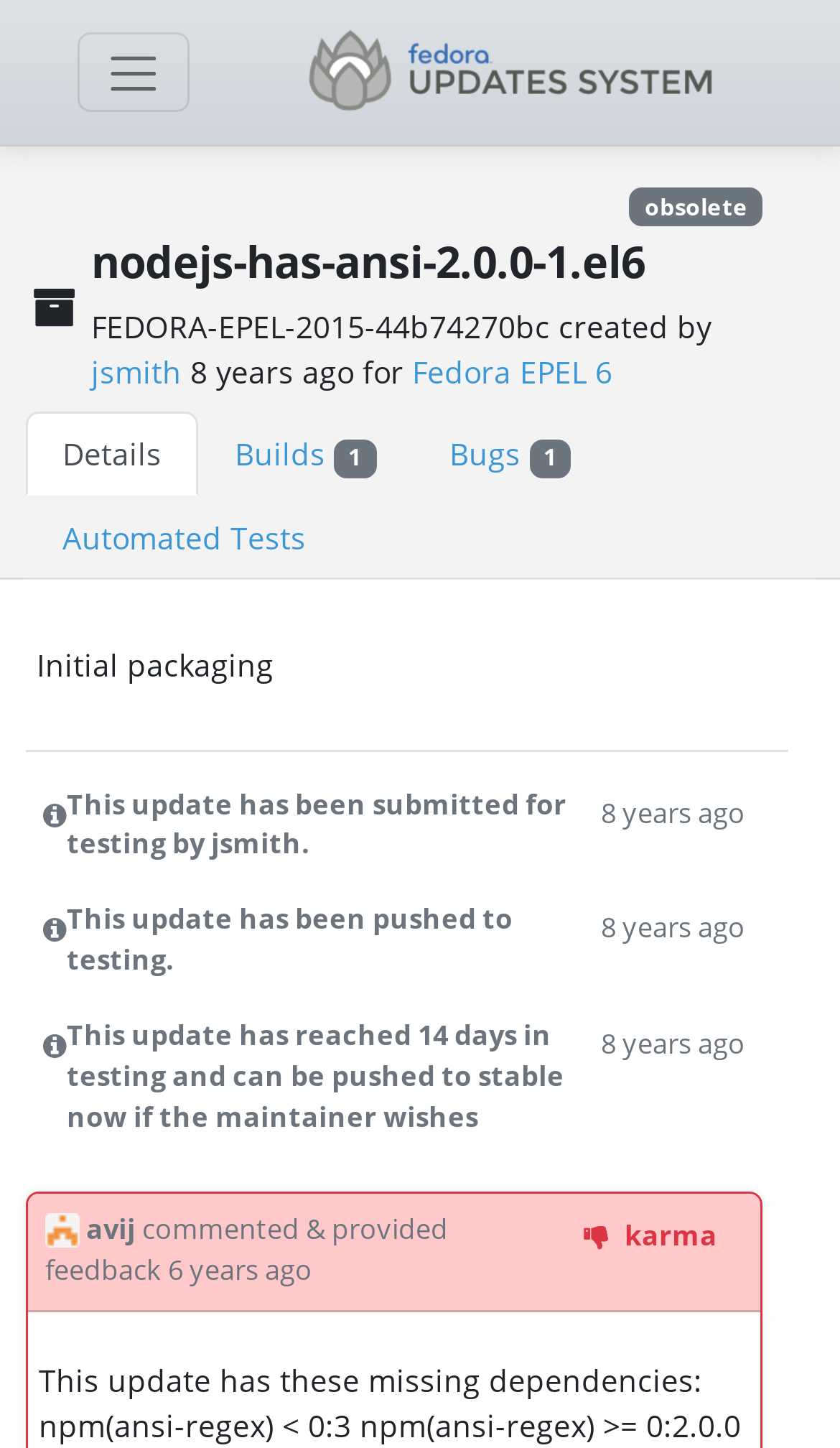Identify the bounding box coordinates of the region that needs to be clicked to carry out this instruction: "Check jsmith's profile". Provide these coordinates as four float numbers ranging from 0 to 1, i.e., [left, top, right, bottom].

[0.108, 0.243, 0.216, 0.271]